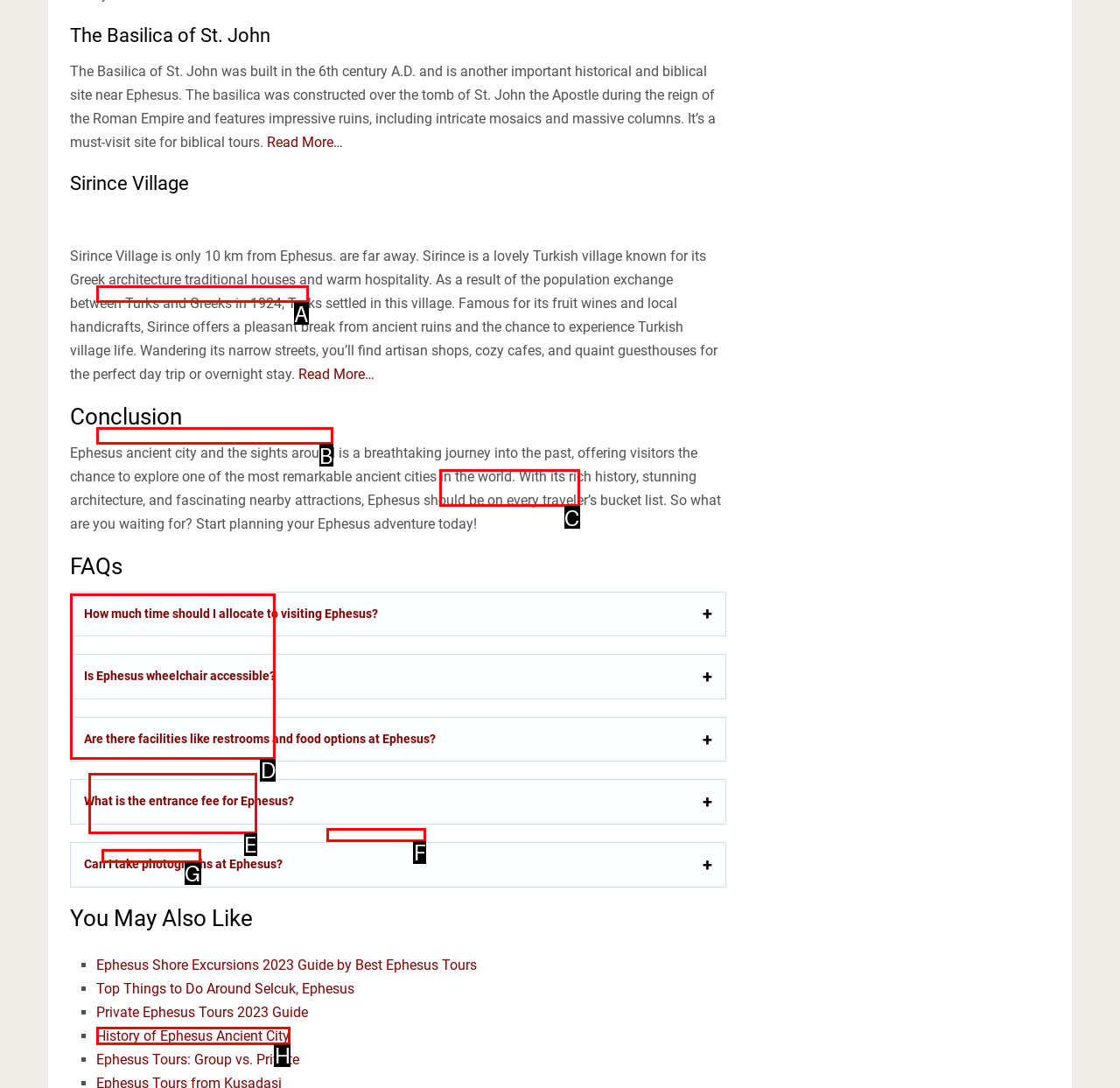Point out the option that needs to be clicked to fulfill the following instruction: Discover the history of Ephesus Ancient City
Answer with the letter of the appropriate choice from the listed options.

H